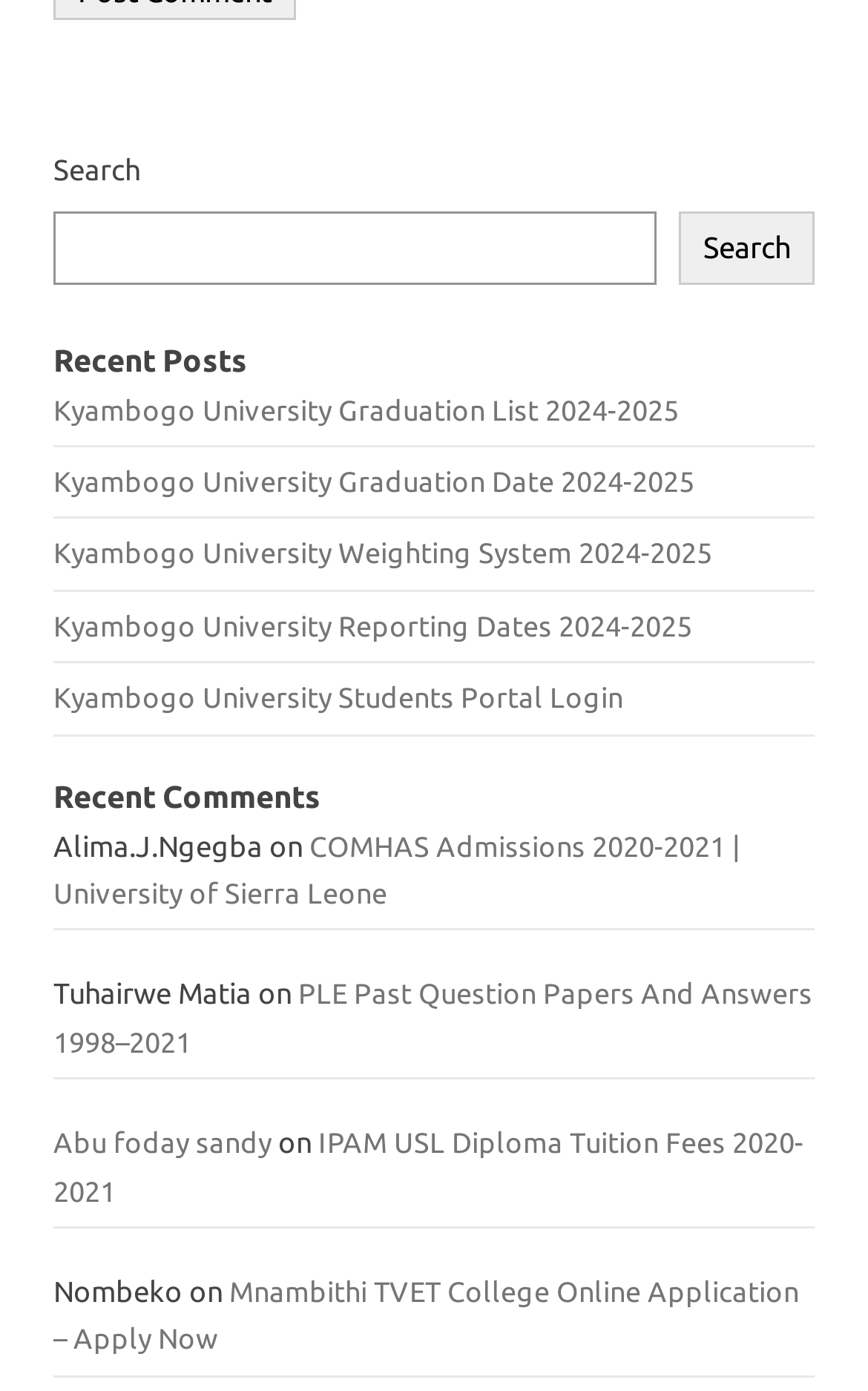Determine the bounding box coordinates for the area you should click to complete the following instruction: "Visit the link to PLE Past Question Papers And Answers 1998–2021".

[0.062, 0.703, 0.936, 0.76]